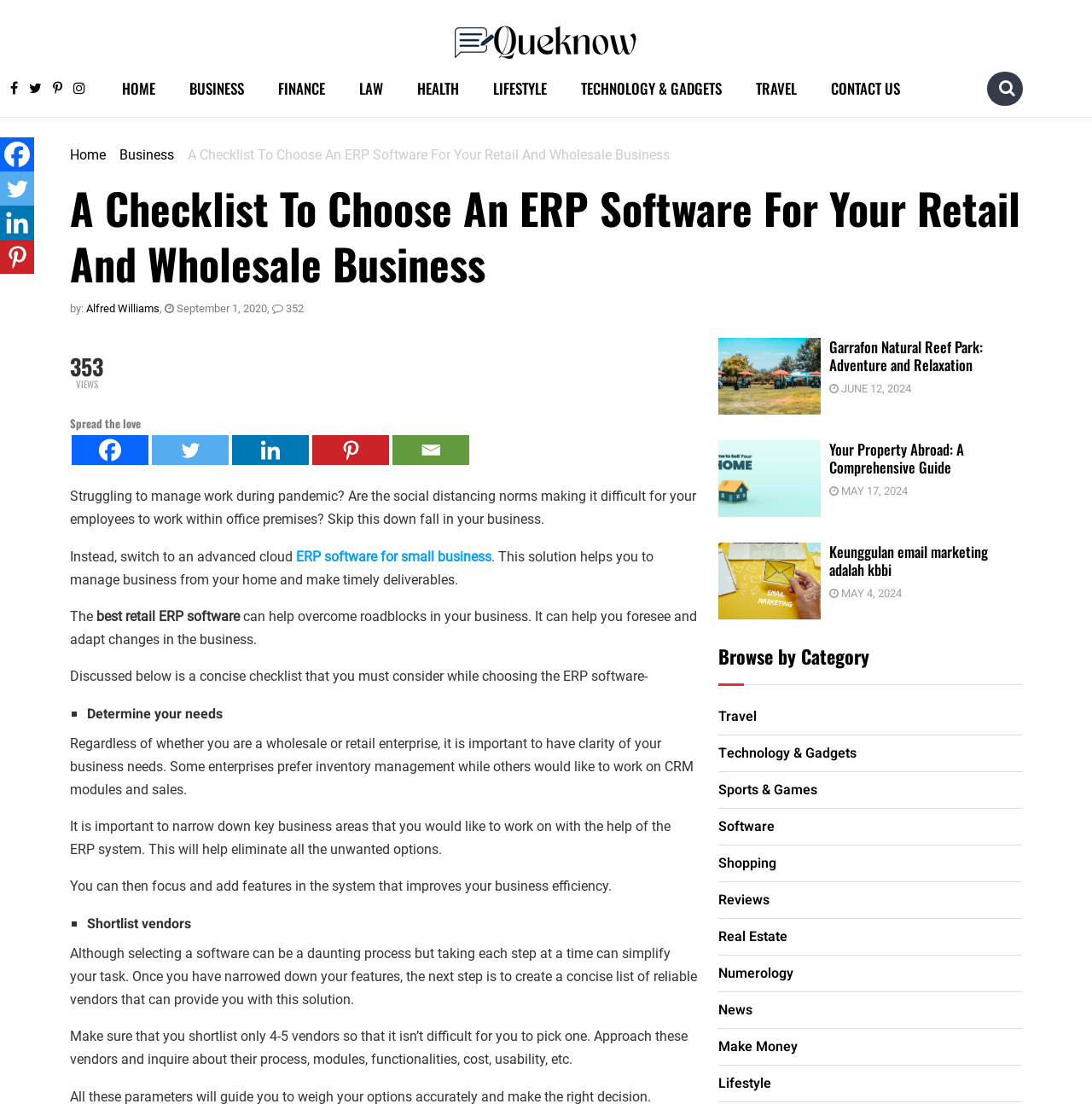Please identify the bounding box coordinates of the element that needs to be clicked to execute the following command: "Learn about ERP software for small business". Provide the bounding box using four float numbers between 0 and 1, formatted as [left, top, right, bottom].

[0.271, 0.497, 0.45, 0.511]